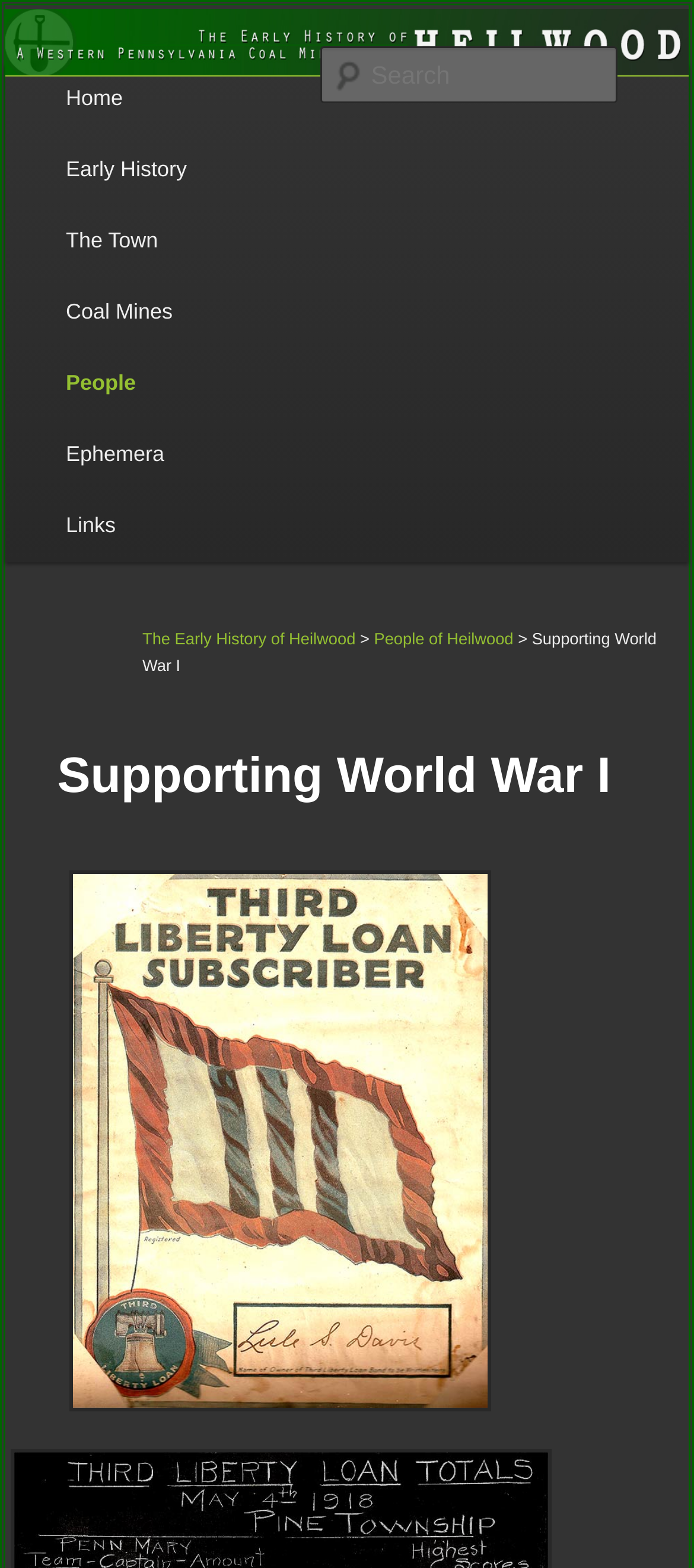What is the topic of the webpage?
Observe the image and answer the question with a one-word or short phrase response.

World War I